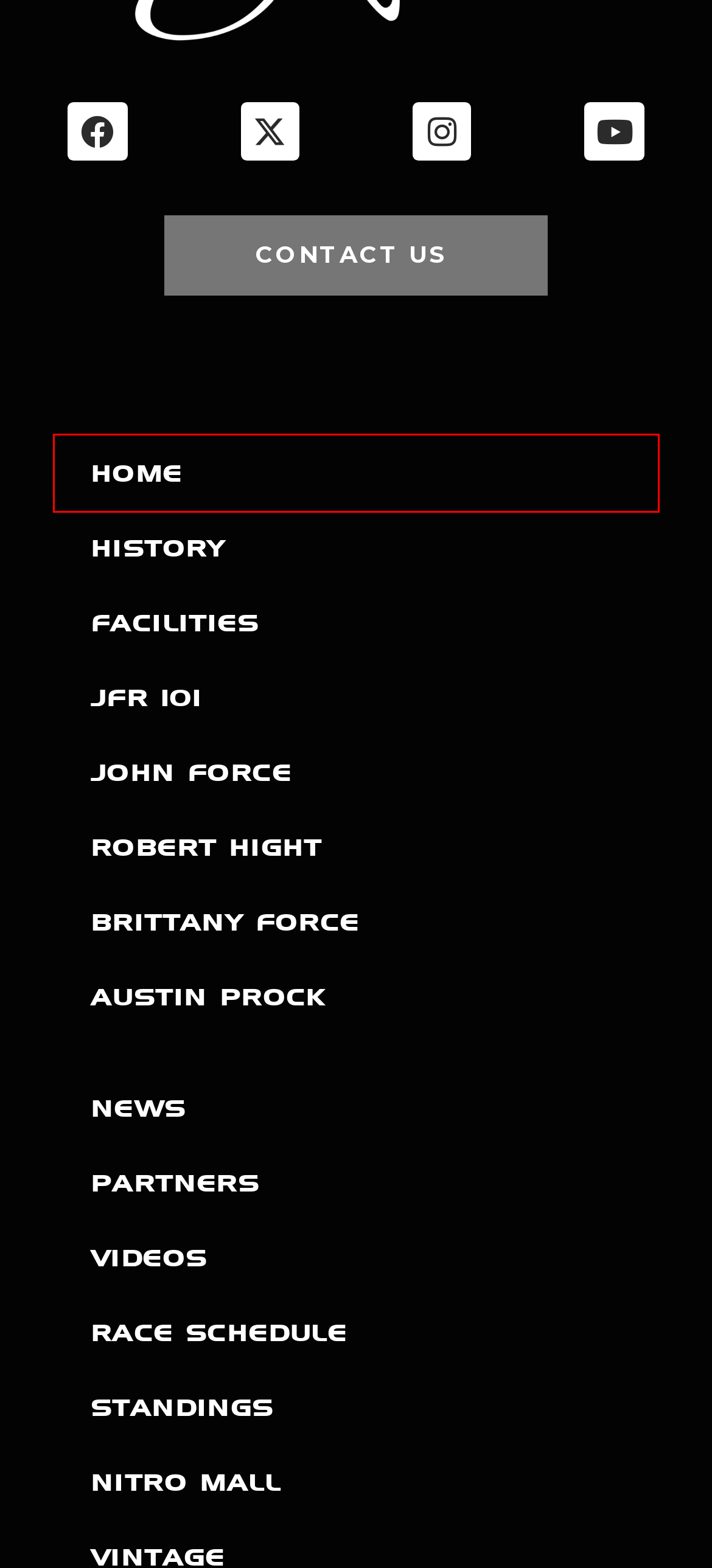Observe the provided screenshot of a webpage with a red bounding box around a specific UI element. Choose the webpage description that best fits the new webpage after you click on the highlighted element. These are your options:
A. Partners - John Force Racing
B. History - John Force Racing
C. Contact - John Force Racing
D. Home - John Force Racing
E. John Force - John Force Racing
F. Robert Hight - John Force Racing
G. News - John Force Racing
H. JFR 101 - John Force Racing

D